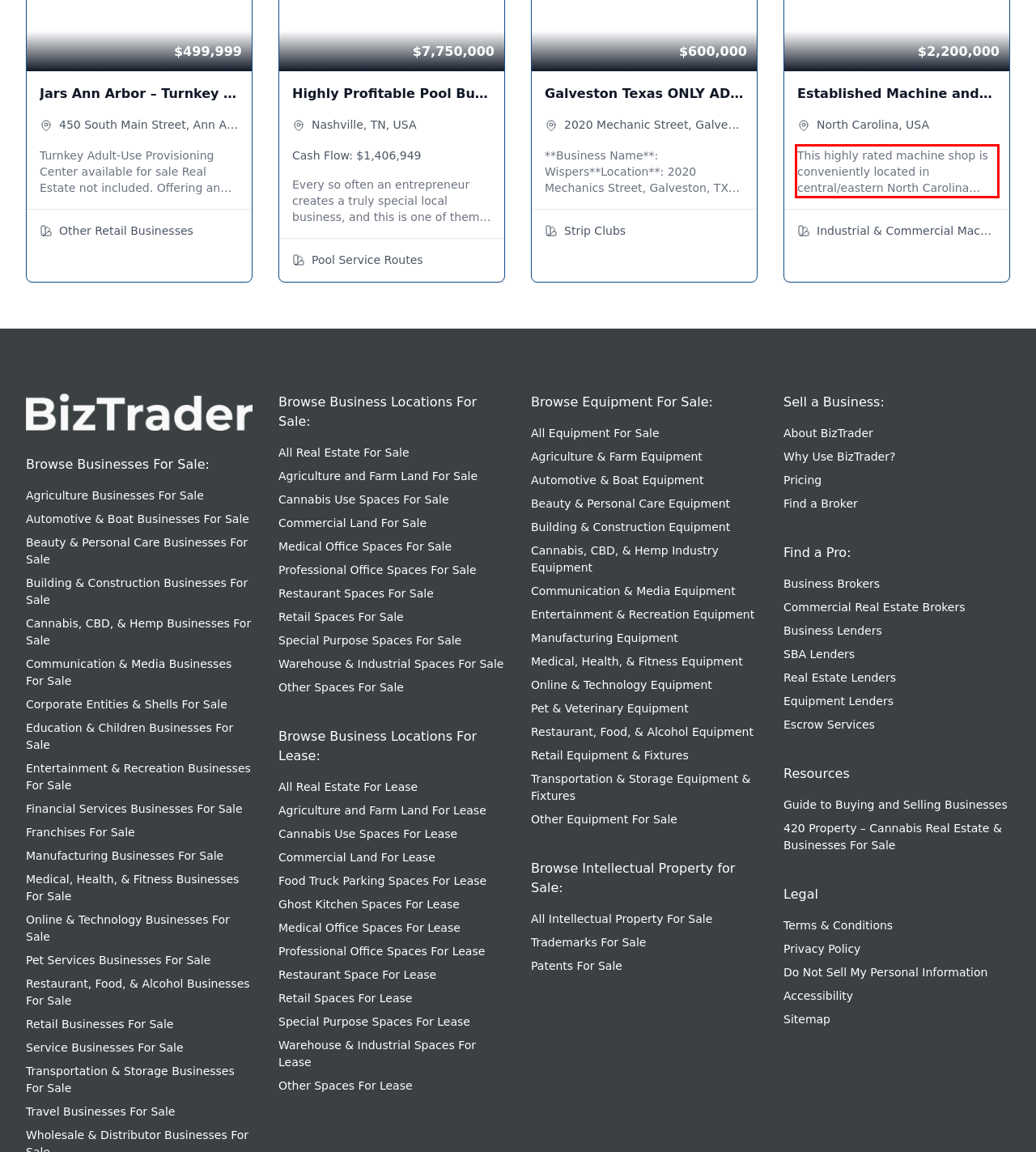You are provided with a screenshot of a webpage containing a red bounding box. Please extract the text enclosed by this red bounding box.

This highly rated machine shop is conveniently located in central/eastern North Carolina with over 30 years of CNC experience serving virtually every